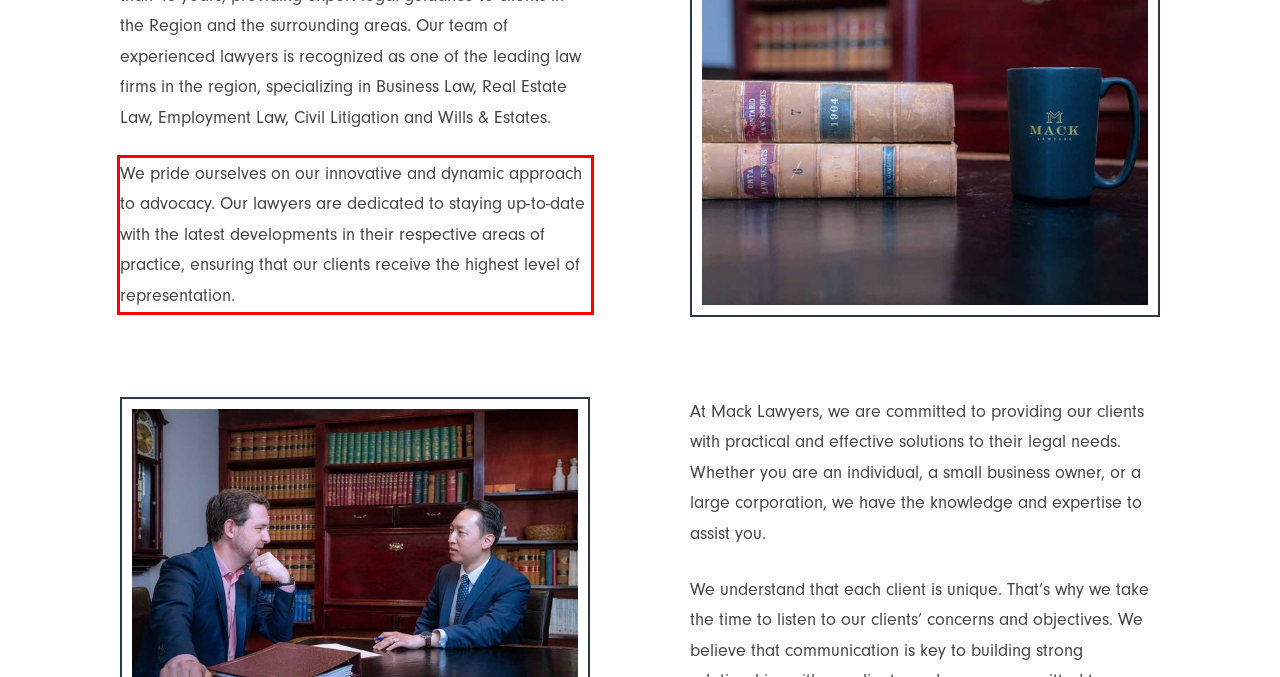You are given a webpage screenshot with a red bounding box around a UI element. Extract and generate the text inside this red bounding box.

We pride ourselves on our innovative and dynamic approach to advocacy. Our lawyers are dedicated to staying up-to-date with the latest developments in their respective areas of practice, ensuring that our clients receive the highest level of representation.